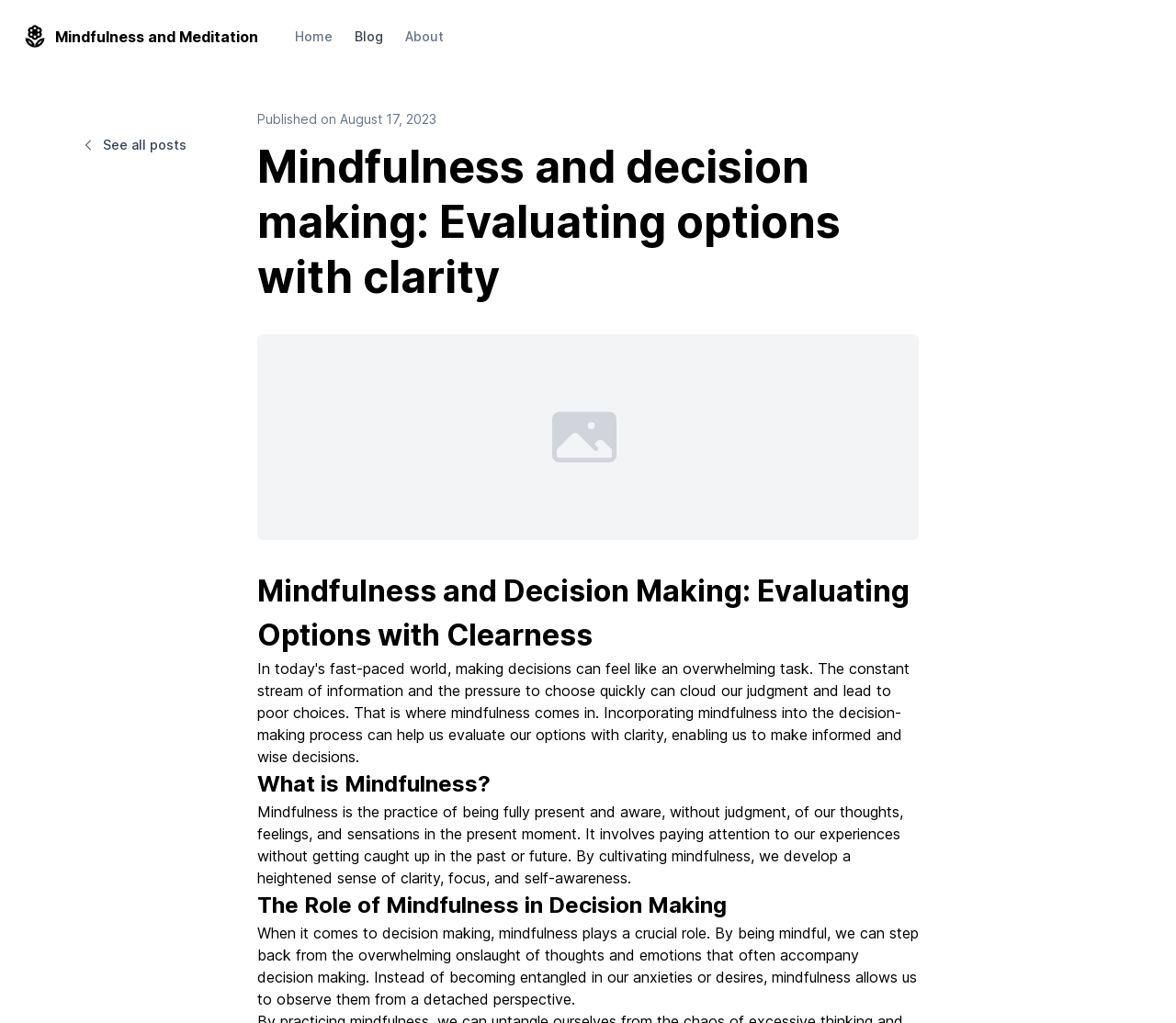Please respond to the question with a concise word or phrase:
What is the role of mindfulness in decision making?

To step back from thoughts and emotions